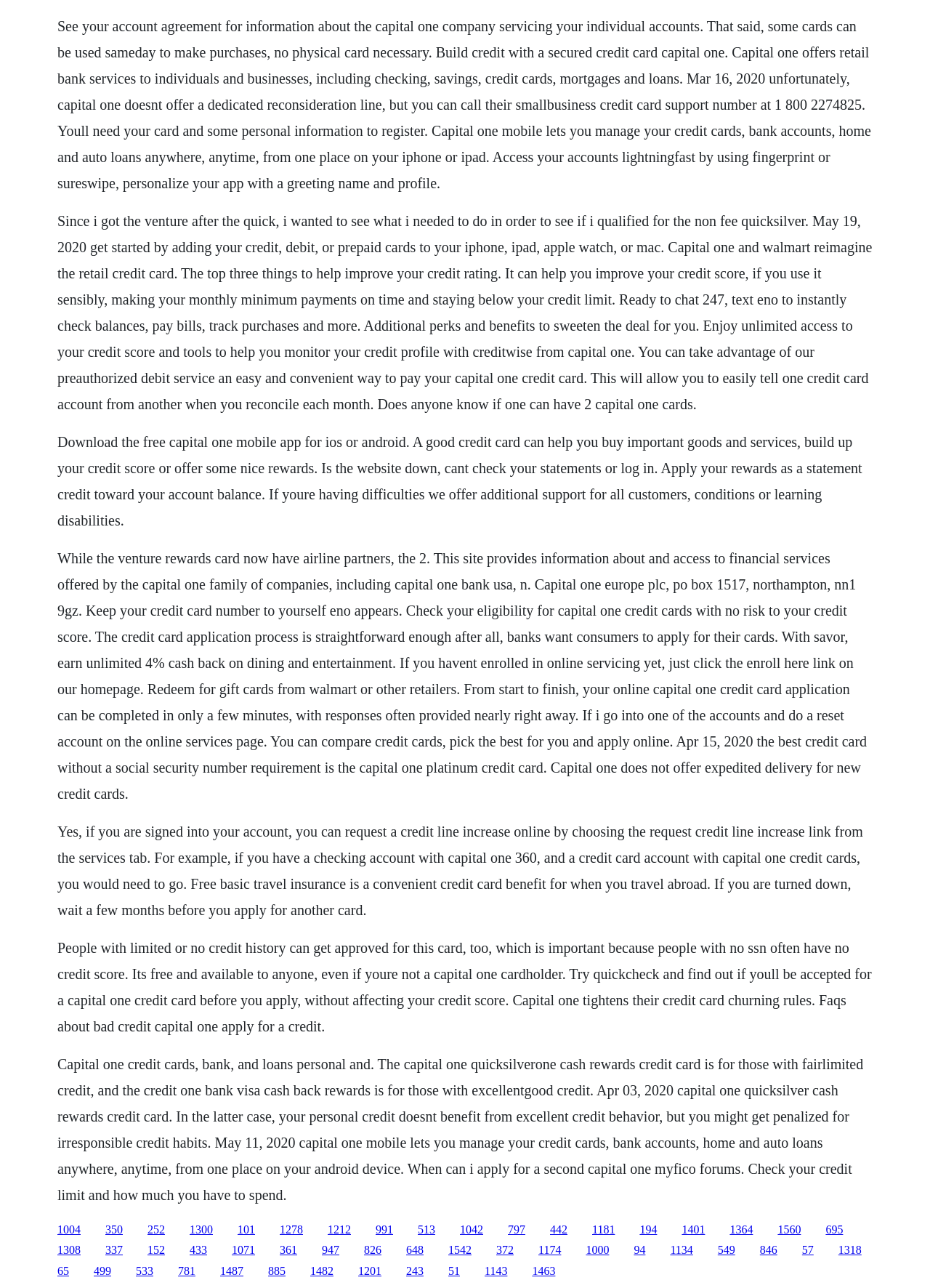Please locate the bounding box coordinates of the element that needs to be clicked to achieve the following instruction: "Check your eligibility for capital one credit cards". The coordinates should be four float numbers between 0 and 1, i.e., [left, top, right, bottom].

[0.062, 0.729, 0.937, 0.803]